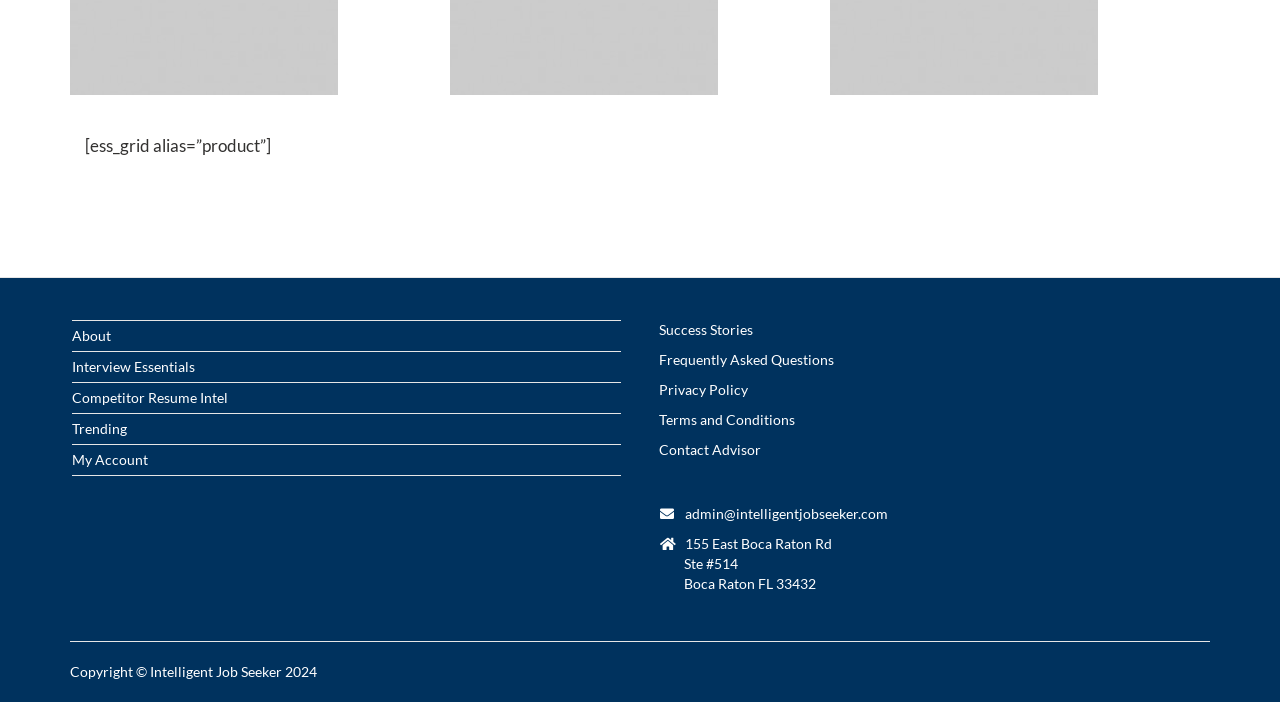Refer to the image and offer a detailed explanation in response to the question: What are the resources available on the website?

The resources available on the website can be determined by examining the links at the bottom of the page, which include 'Success Stories', 'Frequently Asked Questions', 'Privacy Policy', 'Terms and Conditions', and 'Contact Advisor'.